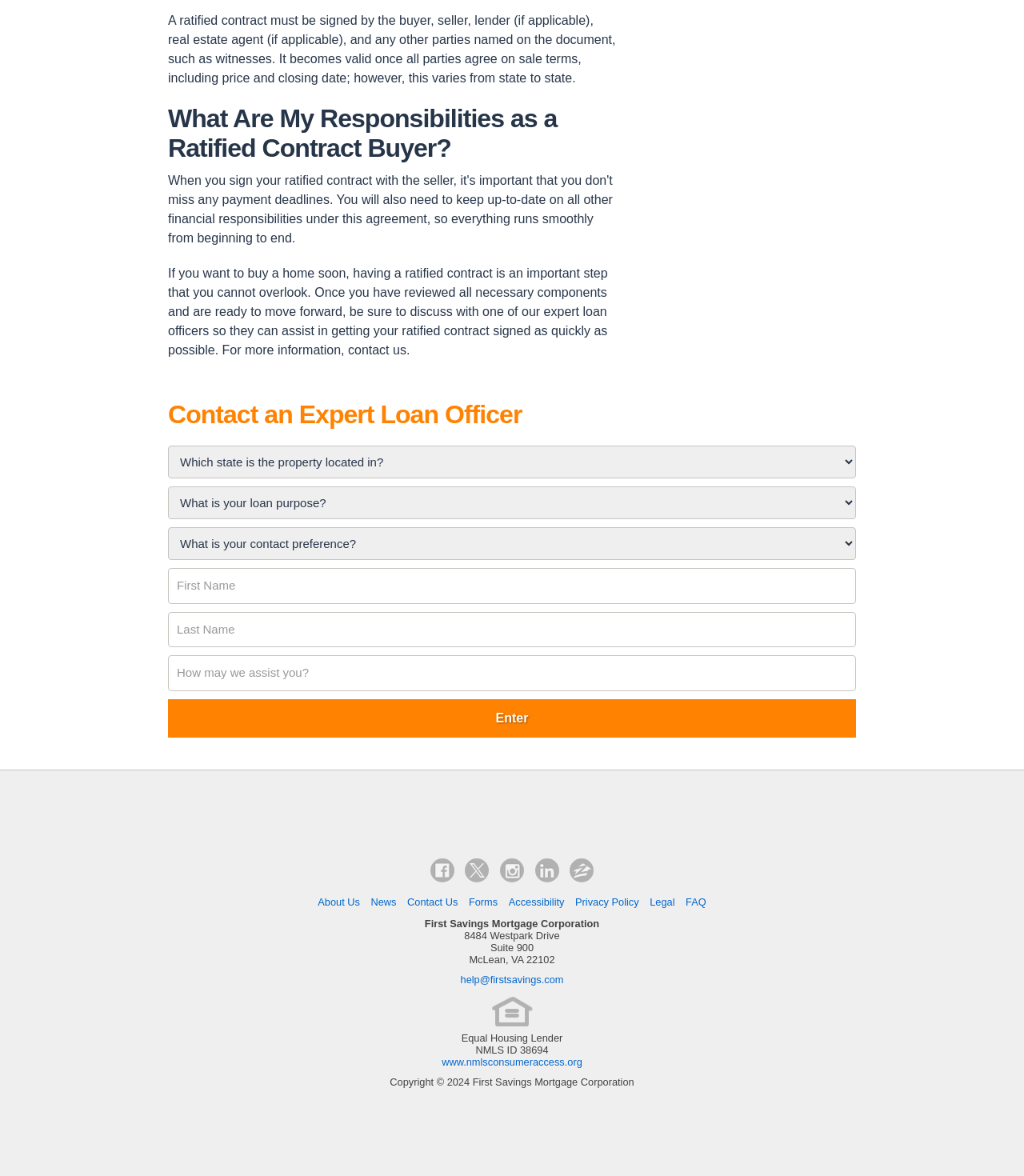Answer this question using a single word or a brief phrase:
What is the company's physical address?

8484 Westpark Drive, Suite 900, McLean, VA 22102